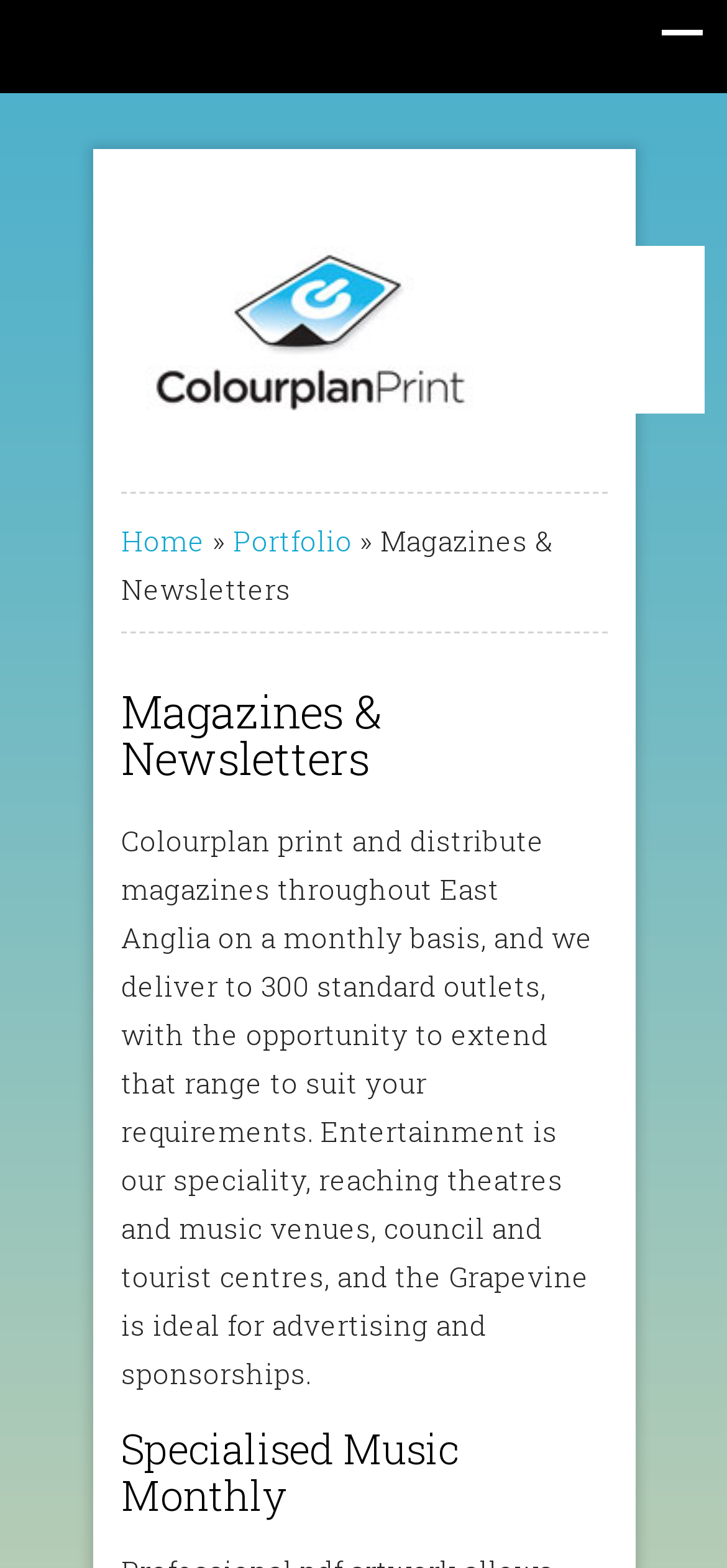Refer to the image and offer a detailed explanation in response to the question: What is the name of the music monthly?

I determined the name of the music monthly by looking at the heading at coordinates [0.167, 0.909, 0.968], which has the text 'Specialised Music Monthly'. This suggests that the name of the music monthly is Specialised Music Monthly.